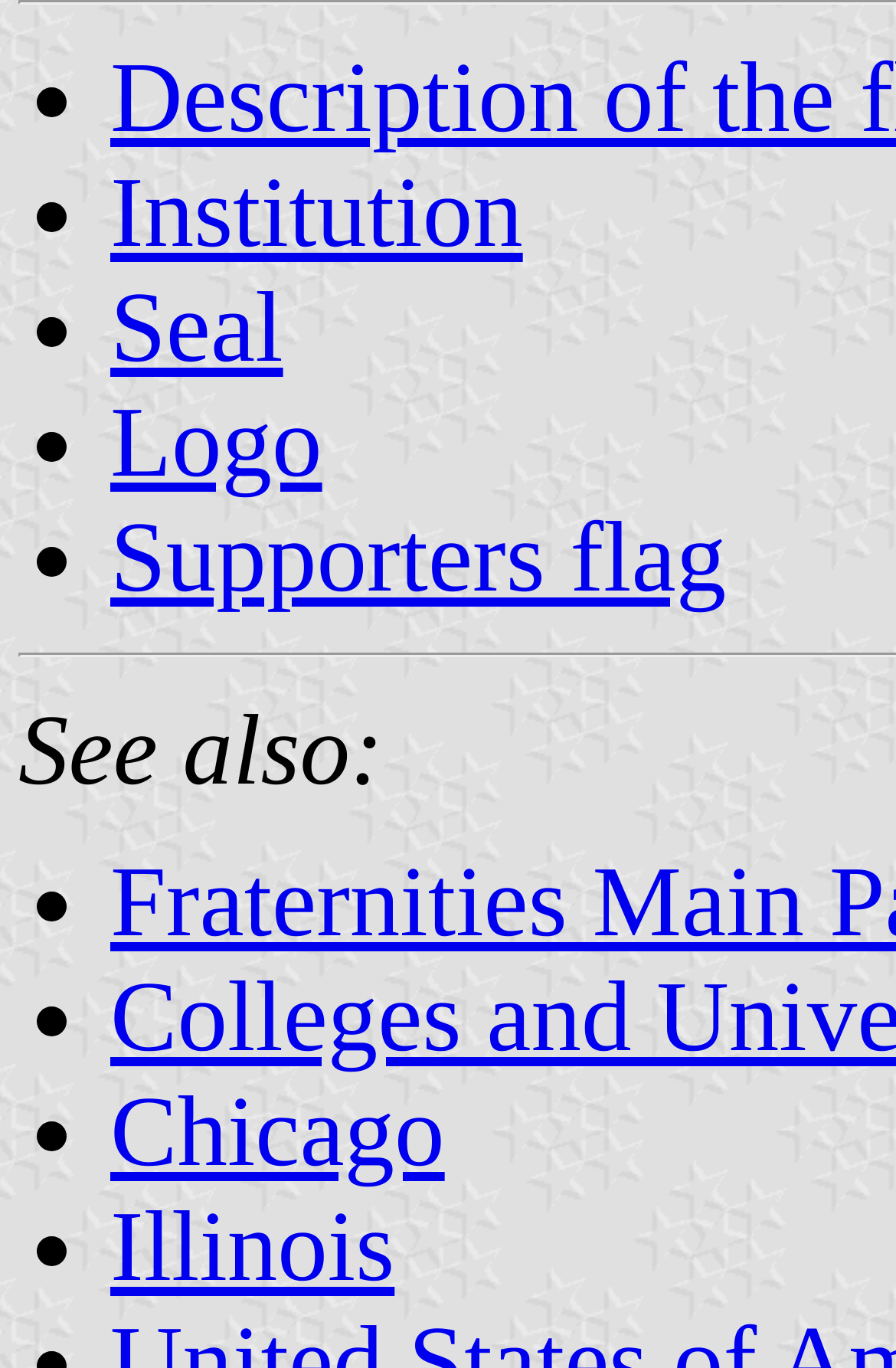Locate and provide the bounding box coordinates for the HTML element that matches this description: "Chicago".

[0.123, 0.787, 0.496, 0.868]